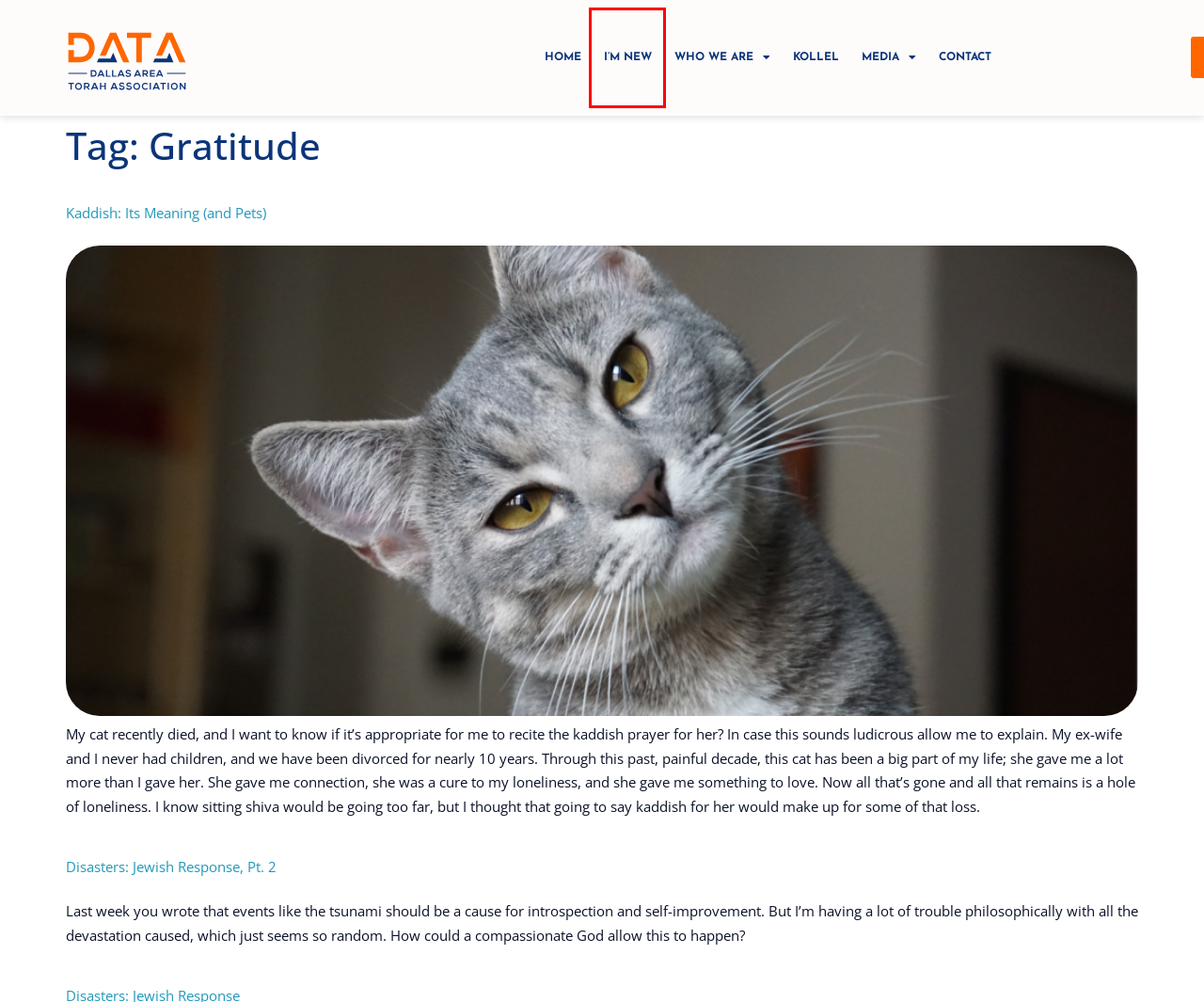You are given a screenshot depicting a webpage with a red bounding box around a UI element. Select the description that best corresponds to the new webpage after clicking the selected element. Here are the choices:
A. I'm new - Dallas Area Torah Association
B. Dallas Community Kollel - Dallas Area Torah Association
C. Home - Dallas Area Torah Association
D. Contact - Dallas Area Torah Association
E. DATA - CENTRAL - Dallas Area Torah Association
F. Donate - Dallas Area Torah Association
G. Disasters: Jewish Response, Pt. 2 - Dallas Area Torah Association
H. Kaddish: Its Meaning (and Pets) - Dallas Area Torah Association

A